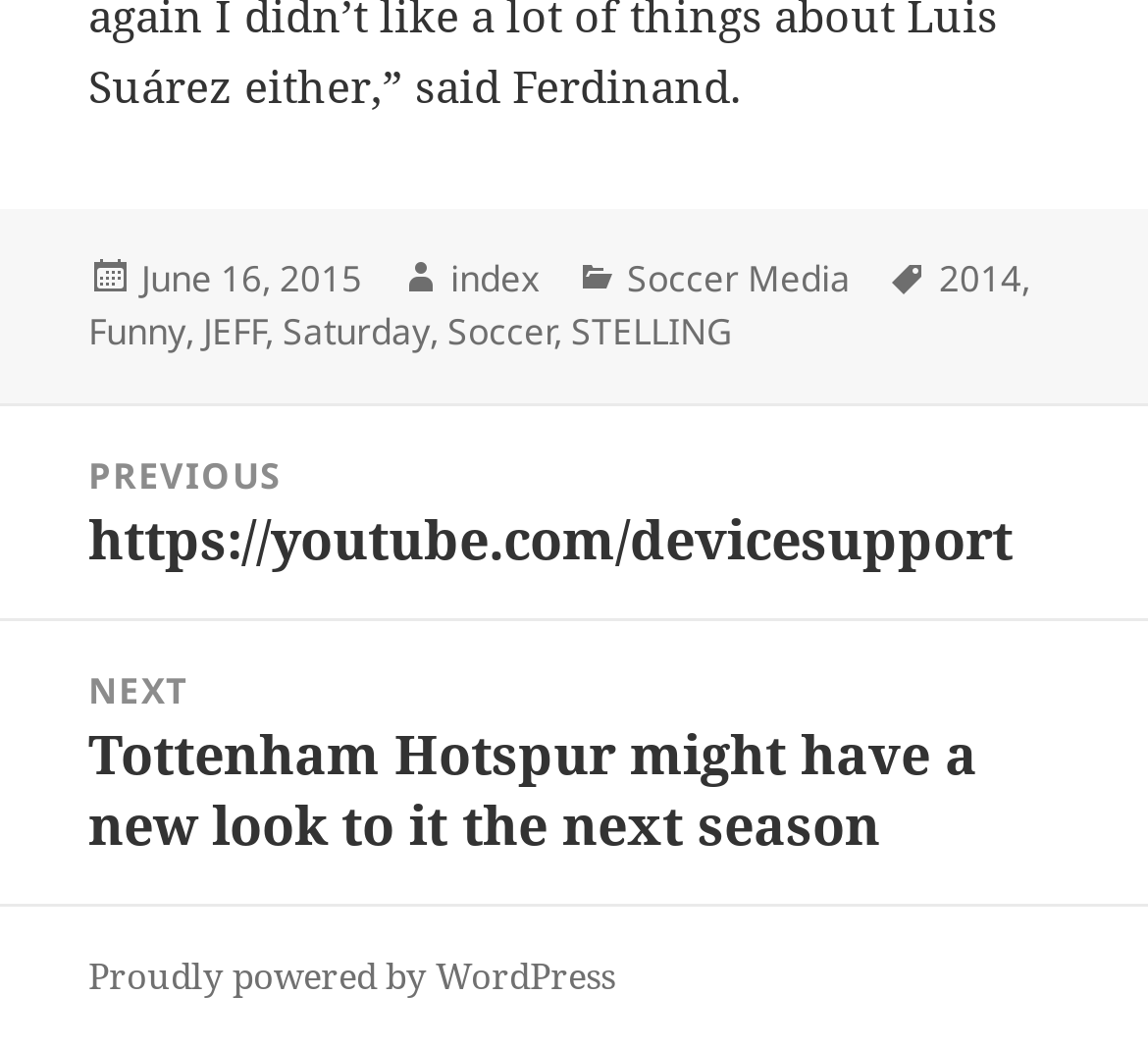Give a short answer to this question using one word or a phrase:
Who is the author of the post?

index